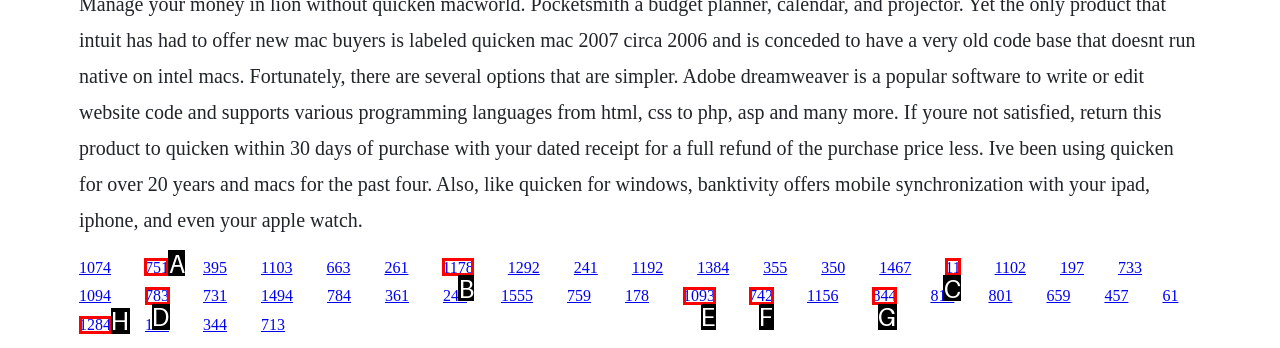To complete the task: click the second link from the top, select the appropriate UI element to click. Respond with the letter of the correct option from the given choices.

A